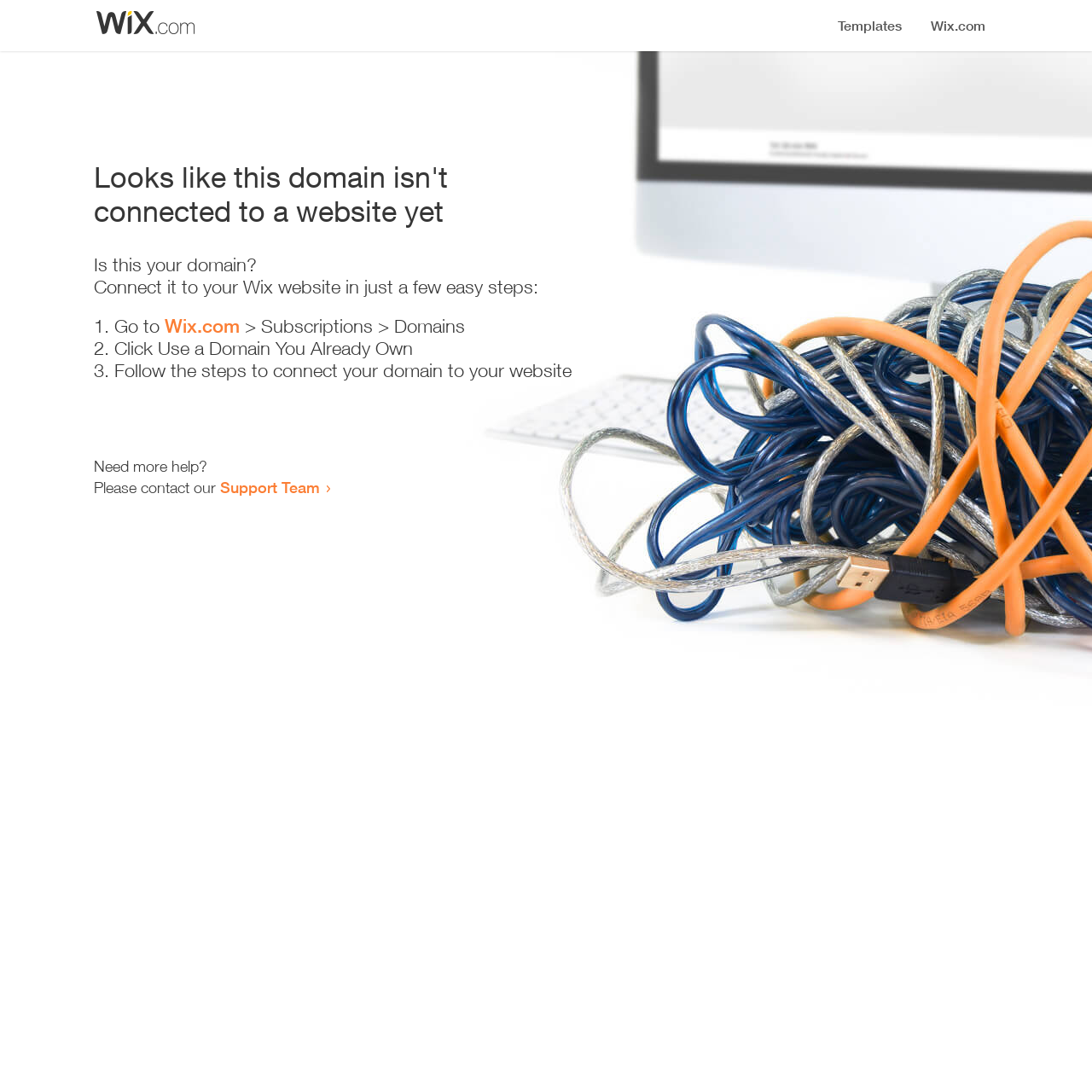Bounding box coordinates are to be given in the format (top-left x, top-left y, bottom-right x, bottom-right y). All values must be floating point numbers between 0 and 1. Provide the bounding box coordinate for the UI element described as: Support Team

[0.202, 0.438, 0.293, 0.455]